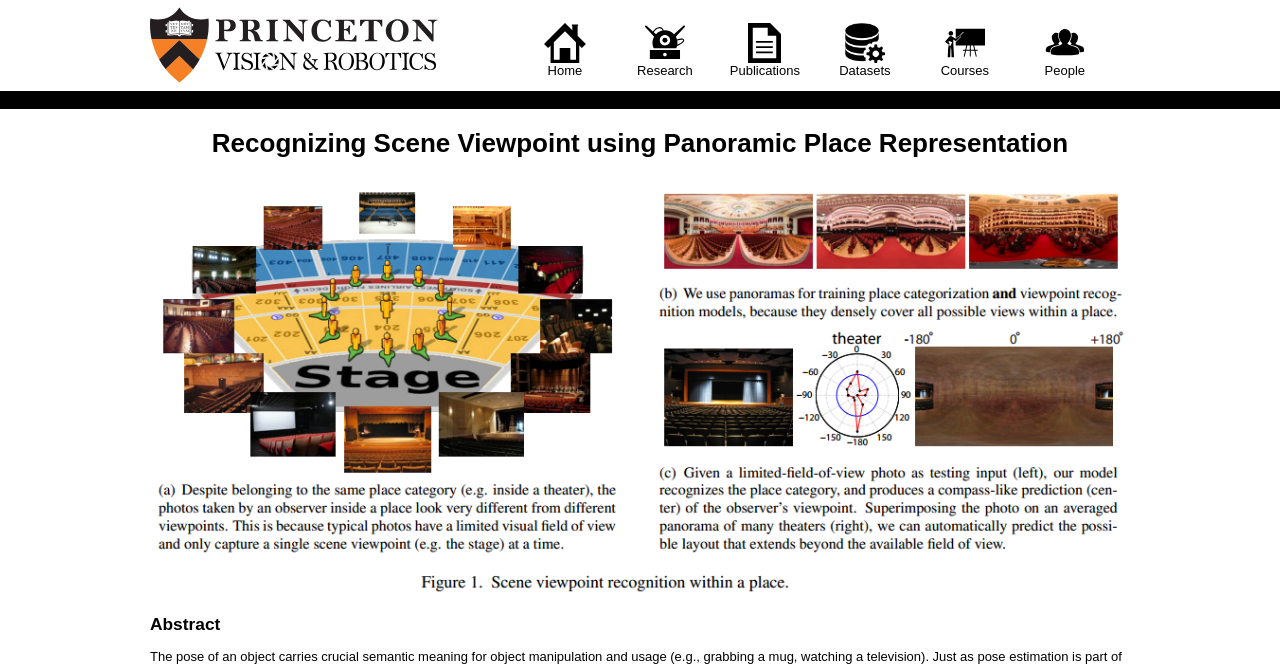What is the text above the image?
Provide a one-word or short-phrase answer based on the image.

Abstract